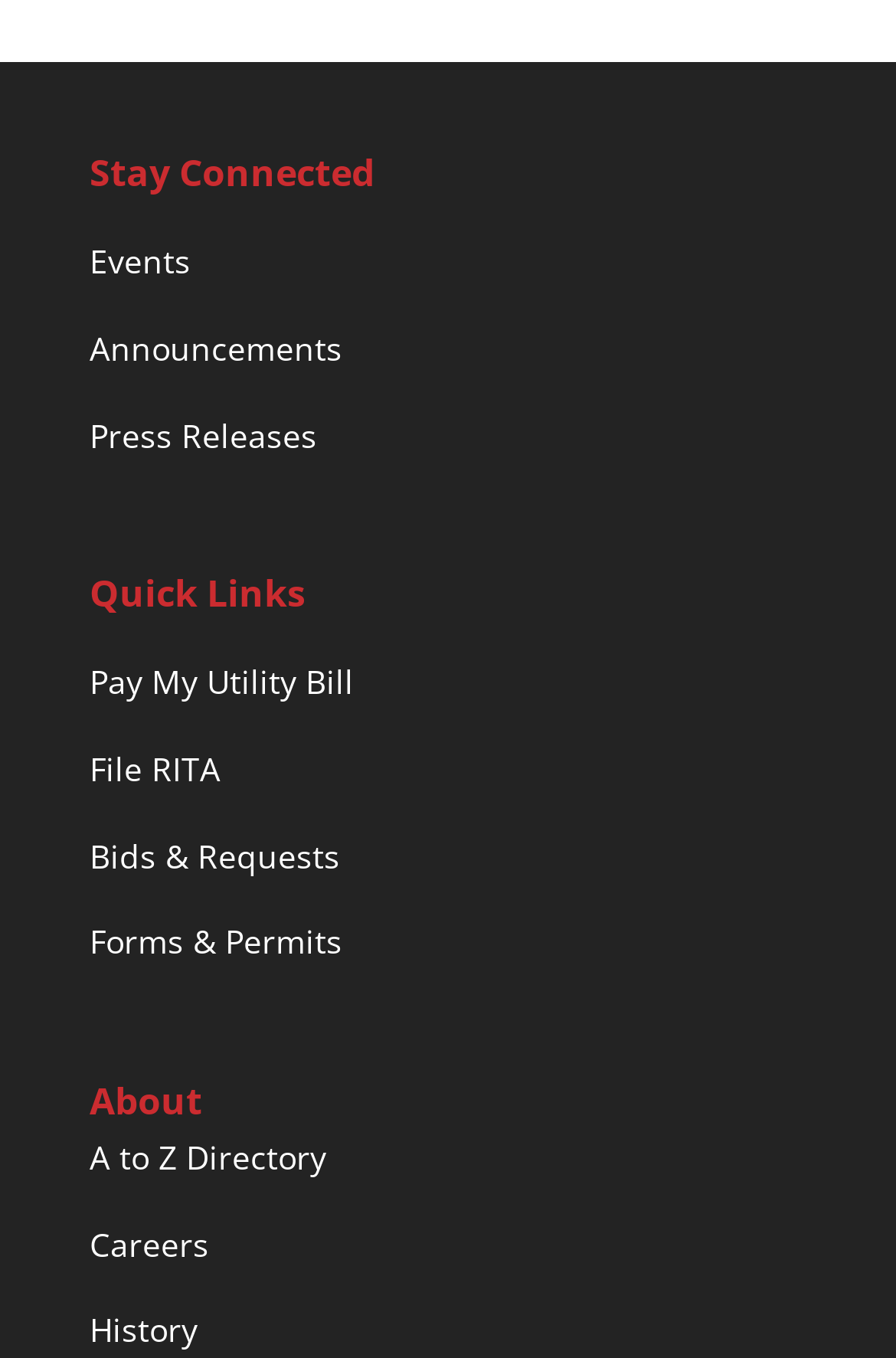Identify the bounding box coordinates for the UI element described as follows: "Chris Shiflett". Ensure the coordinates are four float numbers between 0 and 1, formatted as [left, top, right, bottom].

None